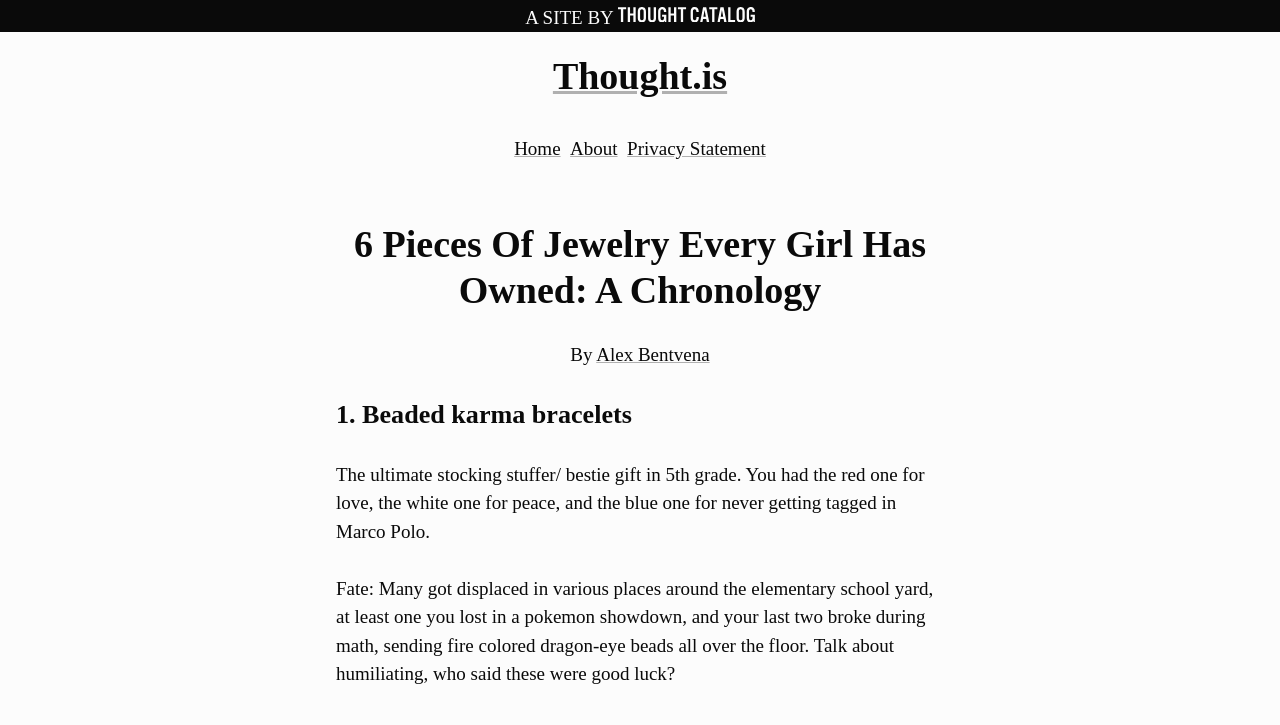Please reply to the following question with a single word or a short phrase:
What happened to many of the beaded karma bracelets?

They got displaced